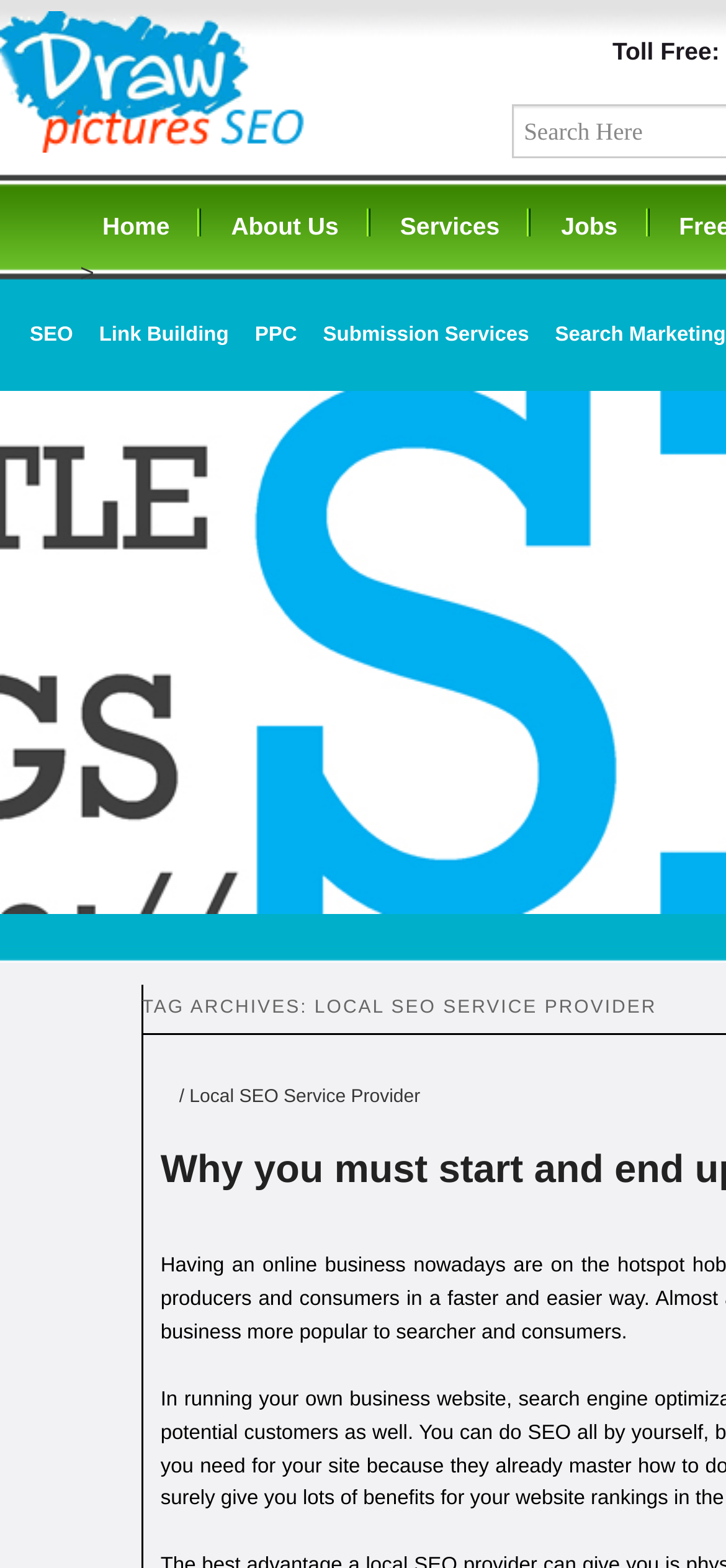Identify the bounding box coordinates for the UI element described as: "Link Building".

[0.121, 0.197, 0.331, 0.233]